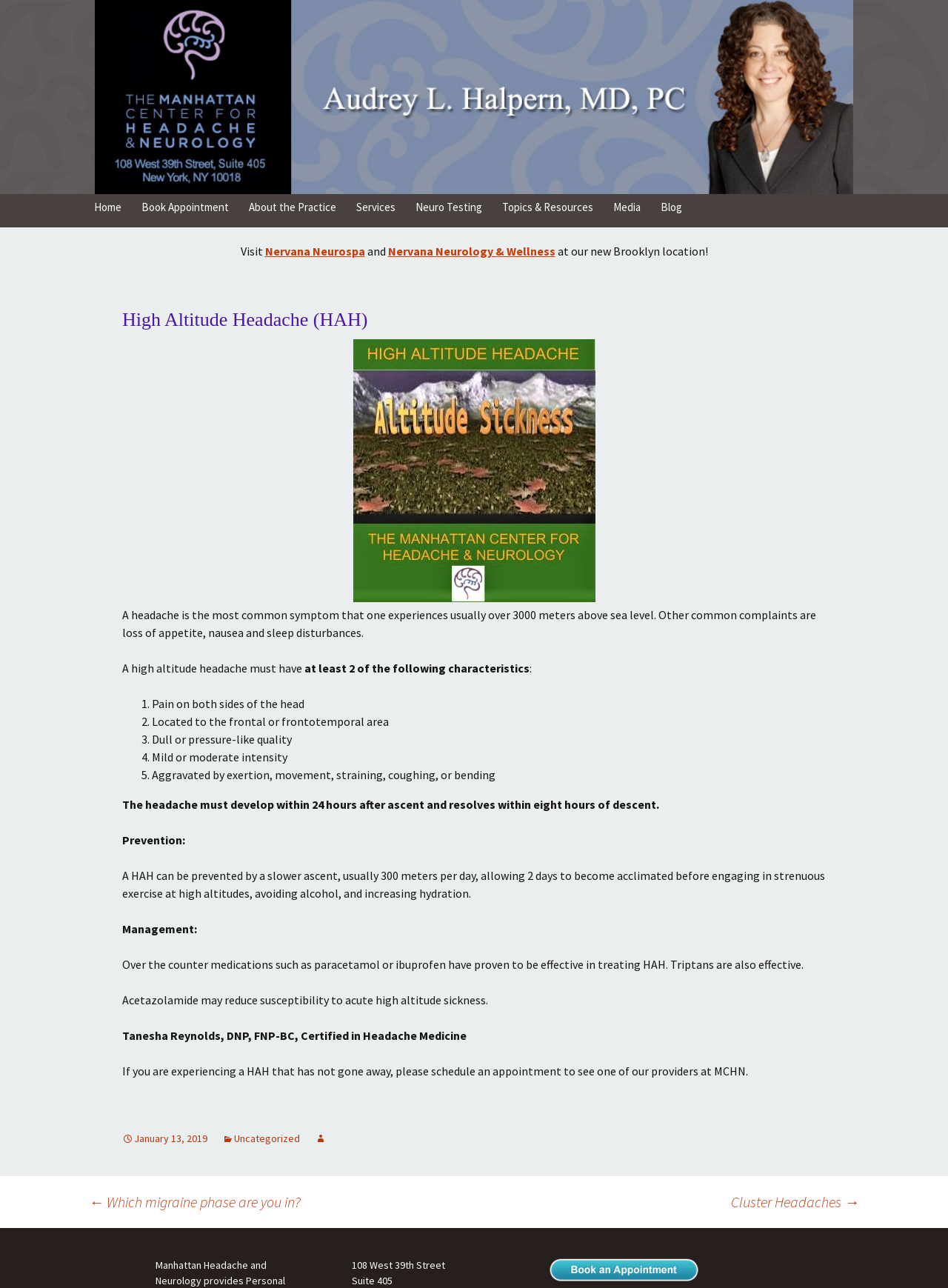Using the given description, provide the bounding box coordinates formatted as (top-left x, top-left y, bottom-right x, bottom-right y), with all values being floating point numbers between 0 and 1. Description: Nervana Neurospa

[0.279, 0.189, 0.385, 0.201]